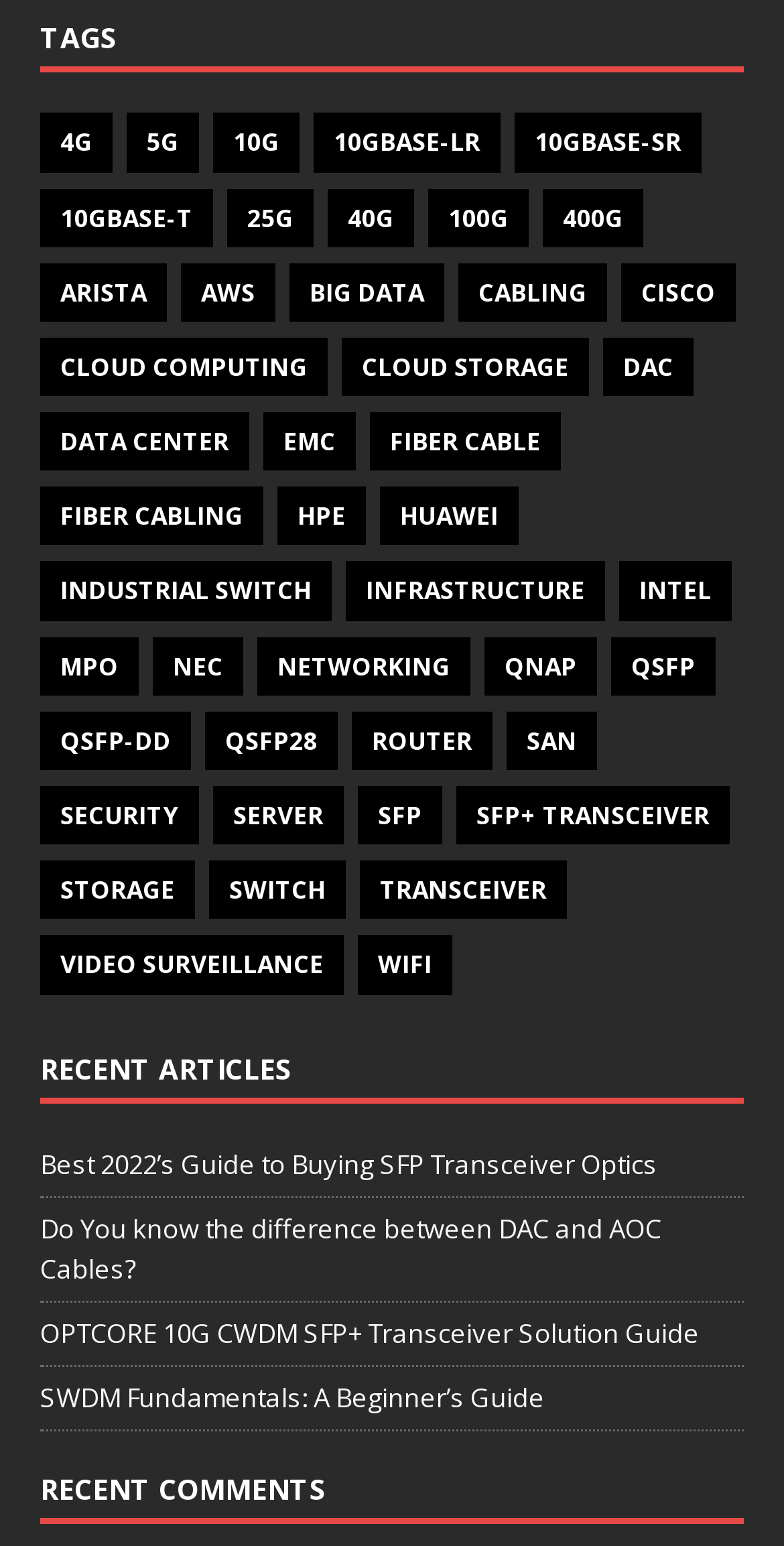What is the topic of the third recent article?
Using the image as a reference, deliver a detailed and thorough answer to the question.

The third recent article is listed under the 'RECENT ARTICLES' heading, and its title is 'OPTCORE 10G CWDM SFP+ Transceiver Solution Guide'. This suggests that the topic of the third recent article is related to 10G CWDM SFP+ transceiver.